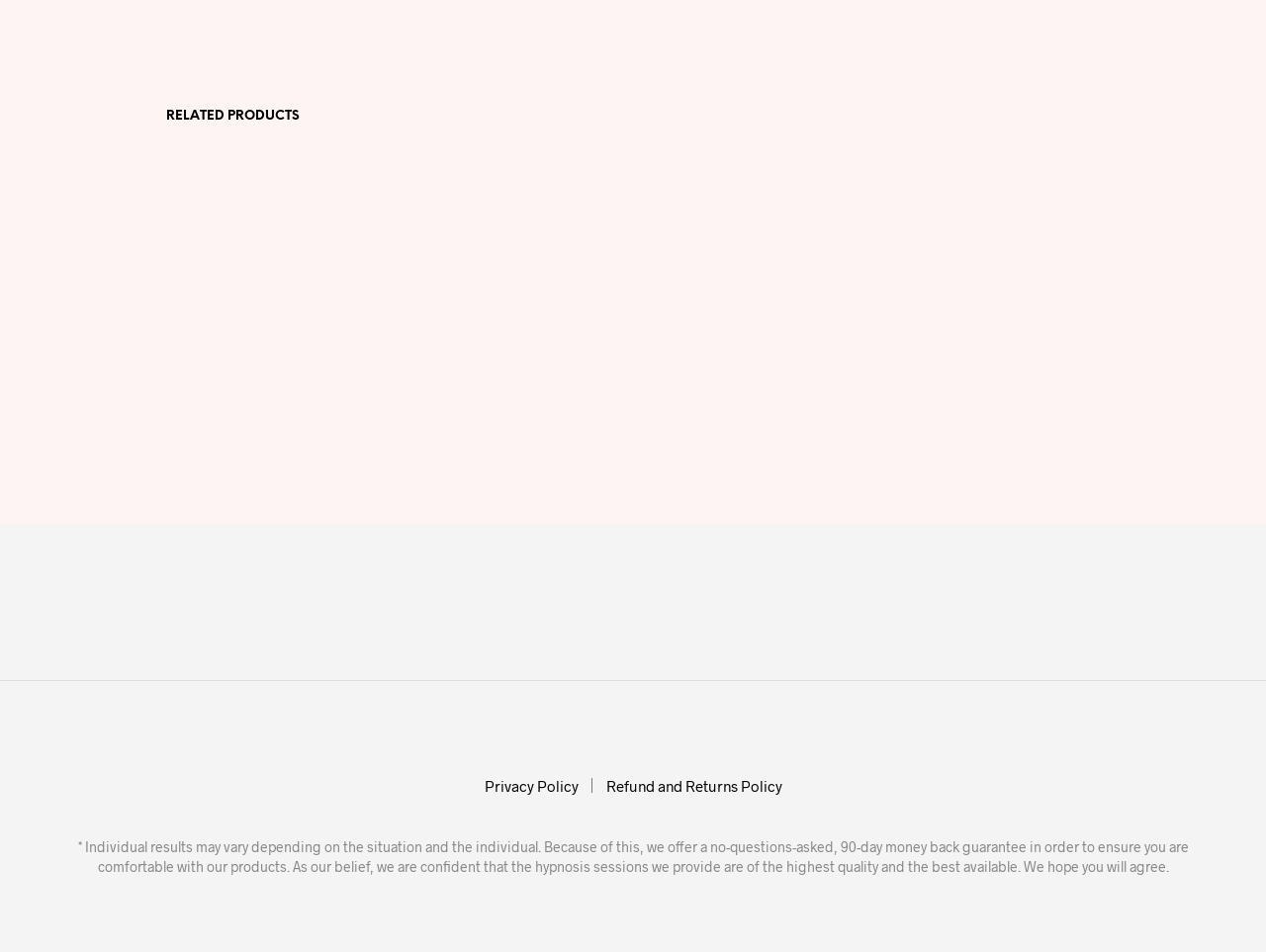What are the two policies mentioned at the bottom of the webpage? Examine the screenshot and reply using just one word or a brief phrase.

Privacy Policy and Refund and Returns Policy